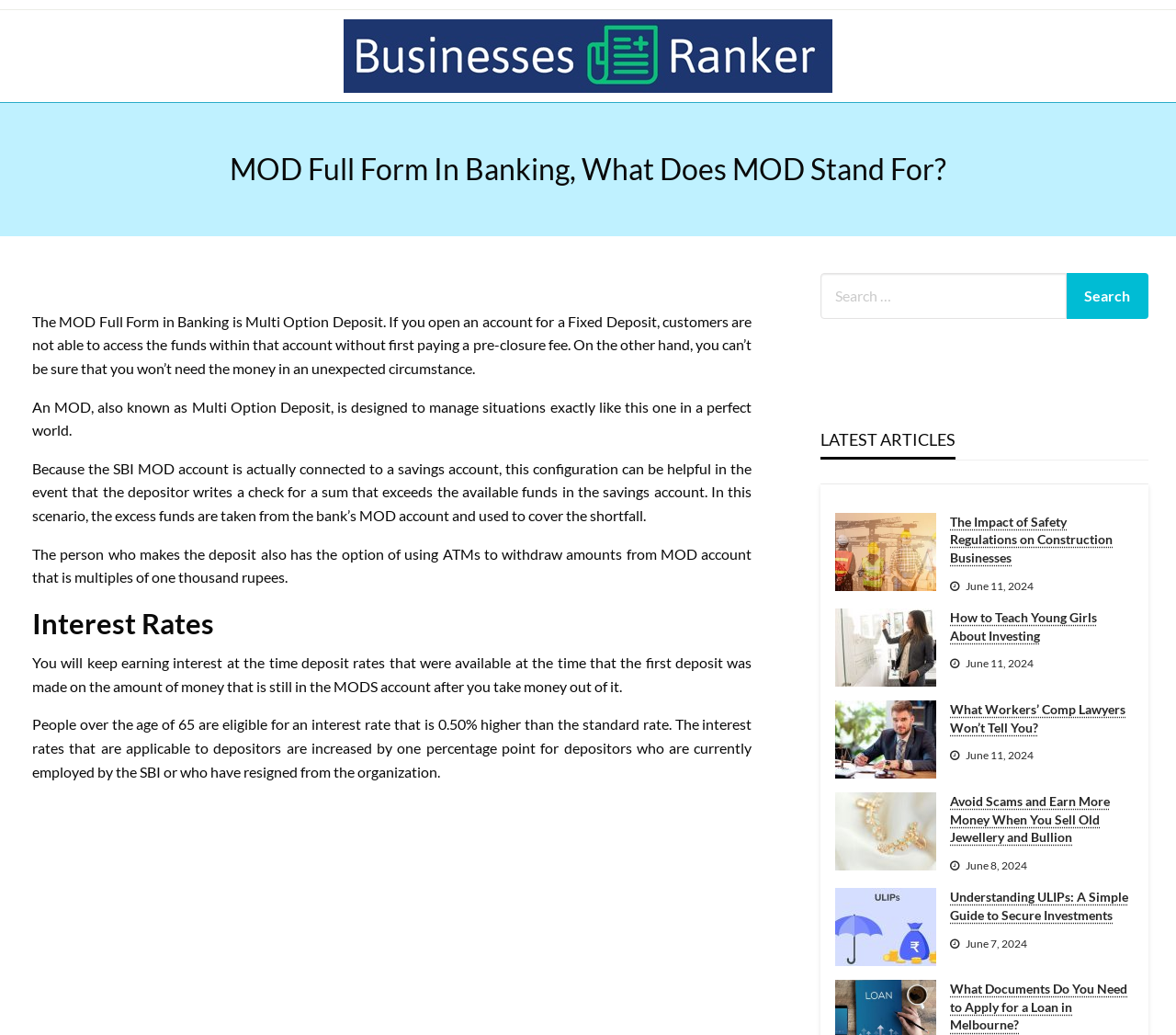What is MOD in banking?
Ensure your answer is thorough and detailed.

Based on the webpage content, MOD is an abbreviation for Multi Option Deposit, which is a type of deposit account that allows customers to manage their funds in a specific way.